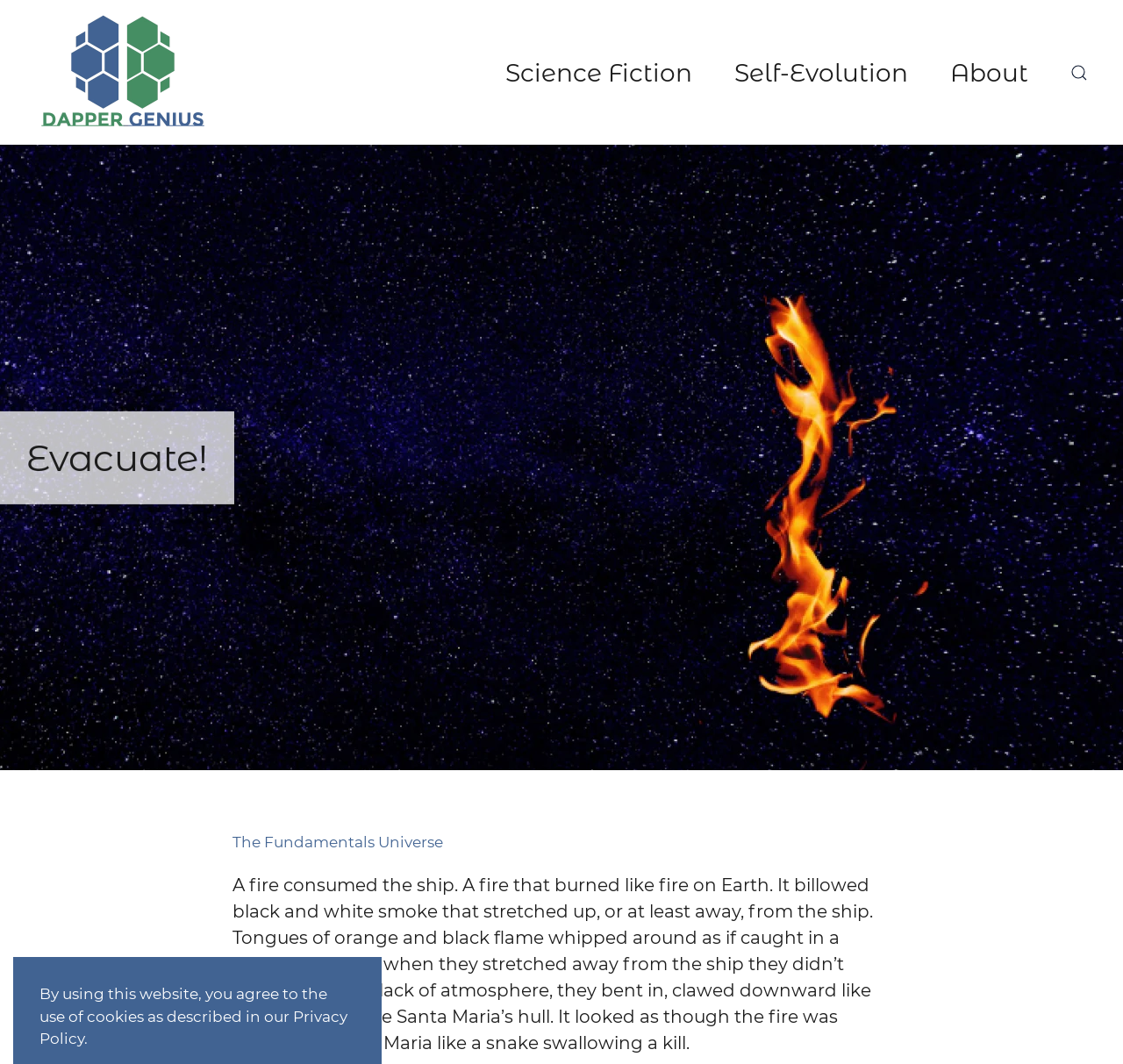Using the information shown in the image, answer the question with as much detail as possible: What is the name of the ship in the story?

I inferred this answer by reading the StaticText element that describes a fire consuming a ship, and the ship's name is mentioned as 'Santa Maria'.